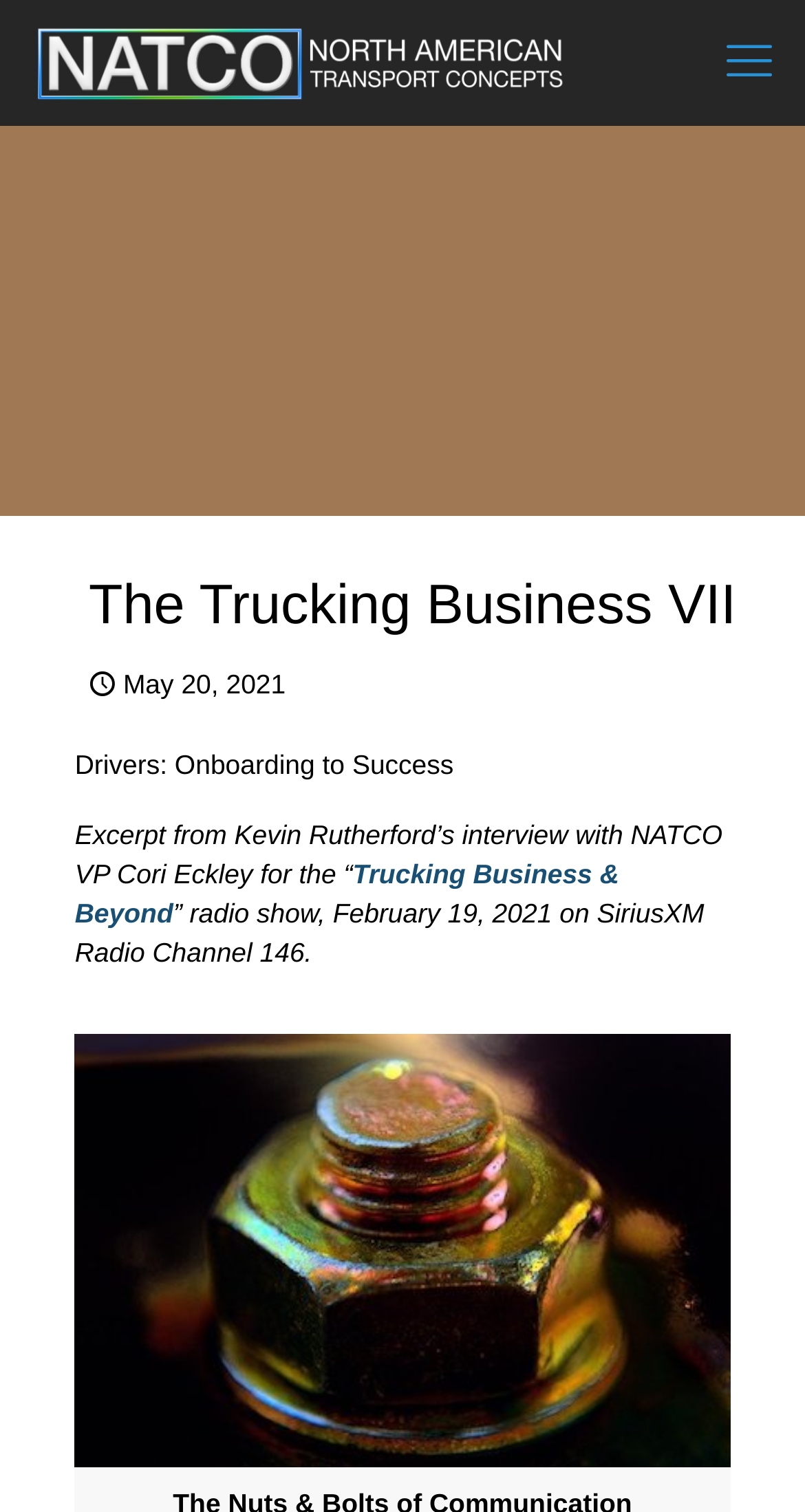What is the name of the VP interviewed?
Using the visual information, answer the question in a single word or phrase.

Cori Eckley